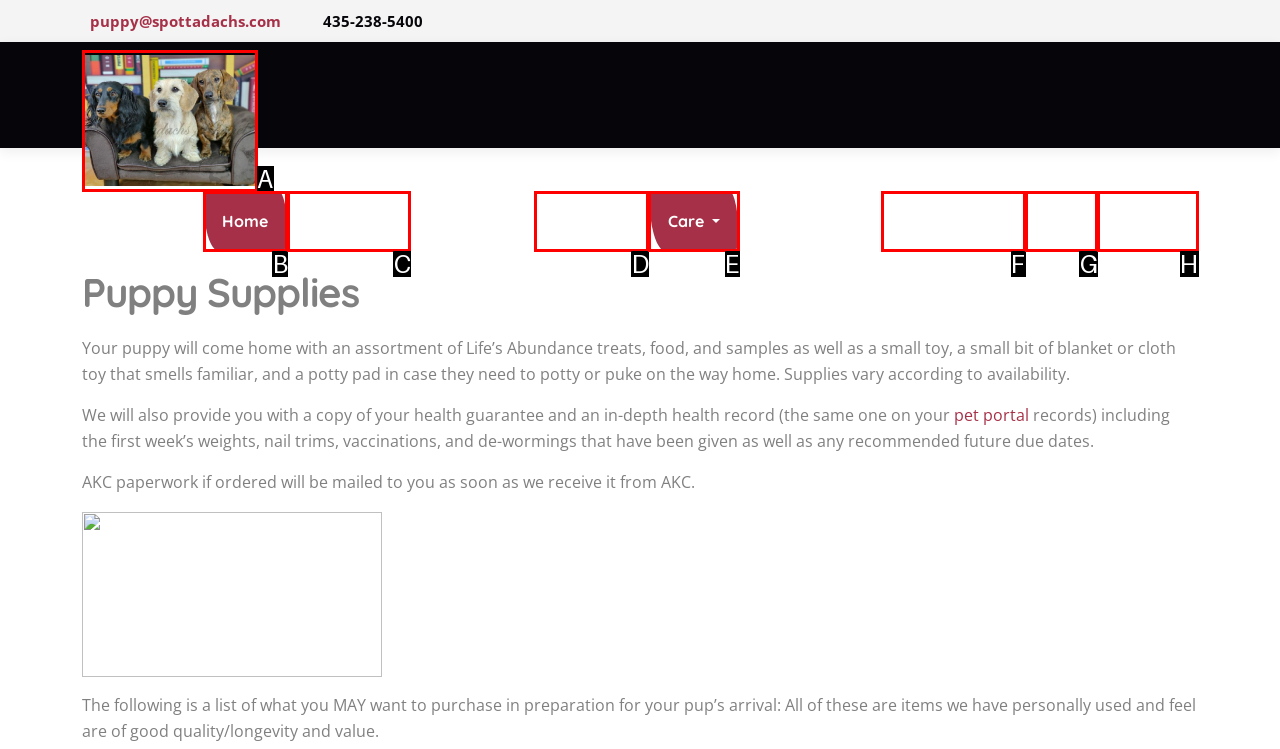Choose the option that best matches the description: Home
Indicate the letter of the matching option directly.

B